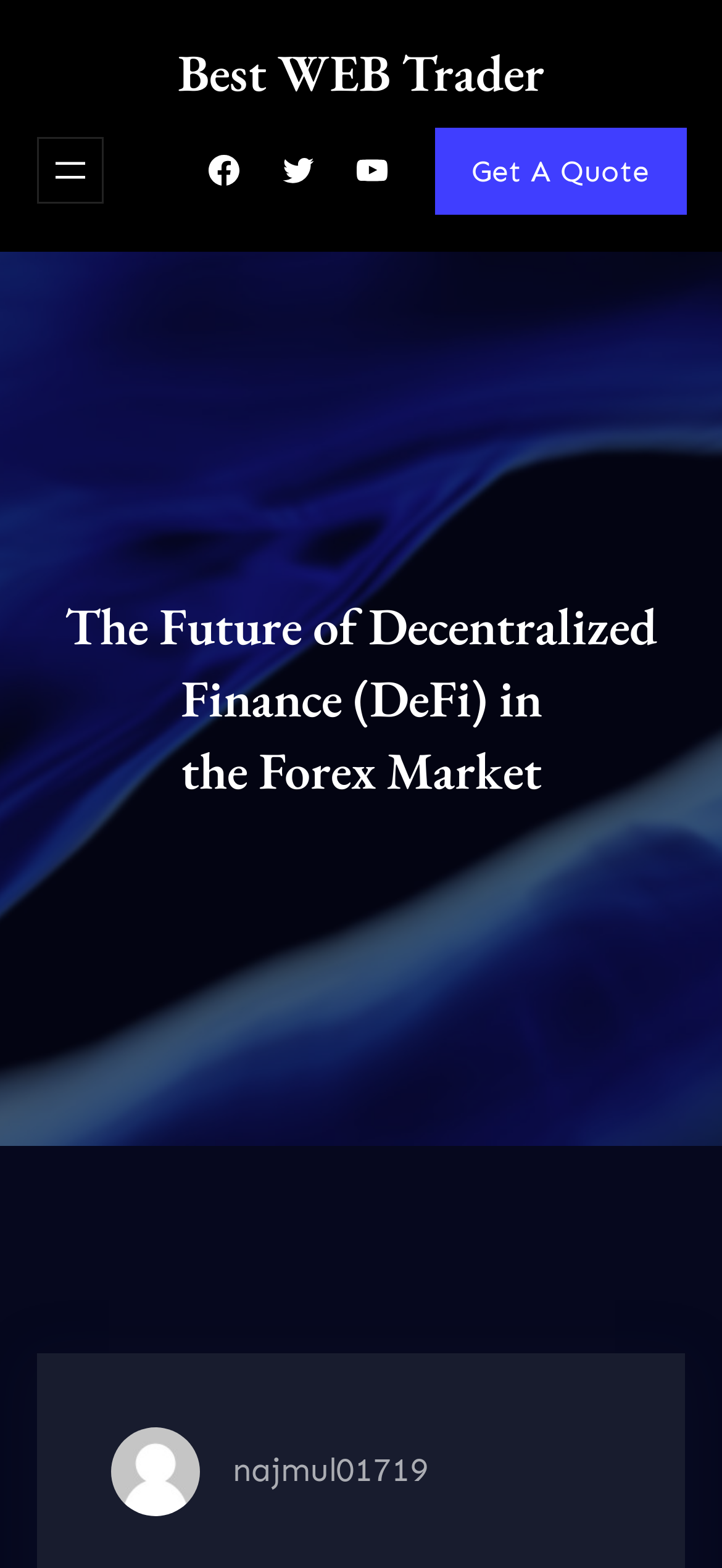What is the topic of the webpage? Observe the screenshot and provide a one-word or short phrase answer.

Decentralized Finance (DeFi) in Forex Market